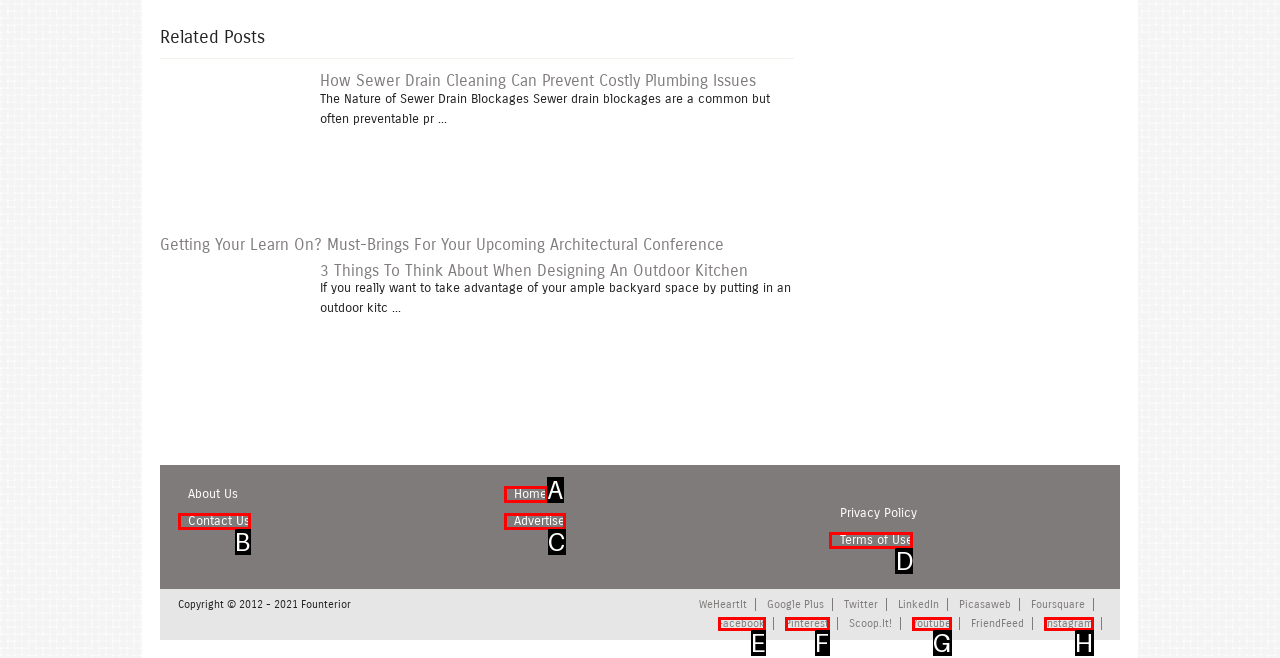Determine which UI element you should click to perform the task: Check 'Terms of Use'
Provide the letter of the correct option from the given choices directly.

D